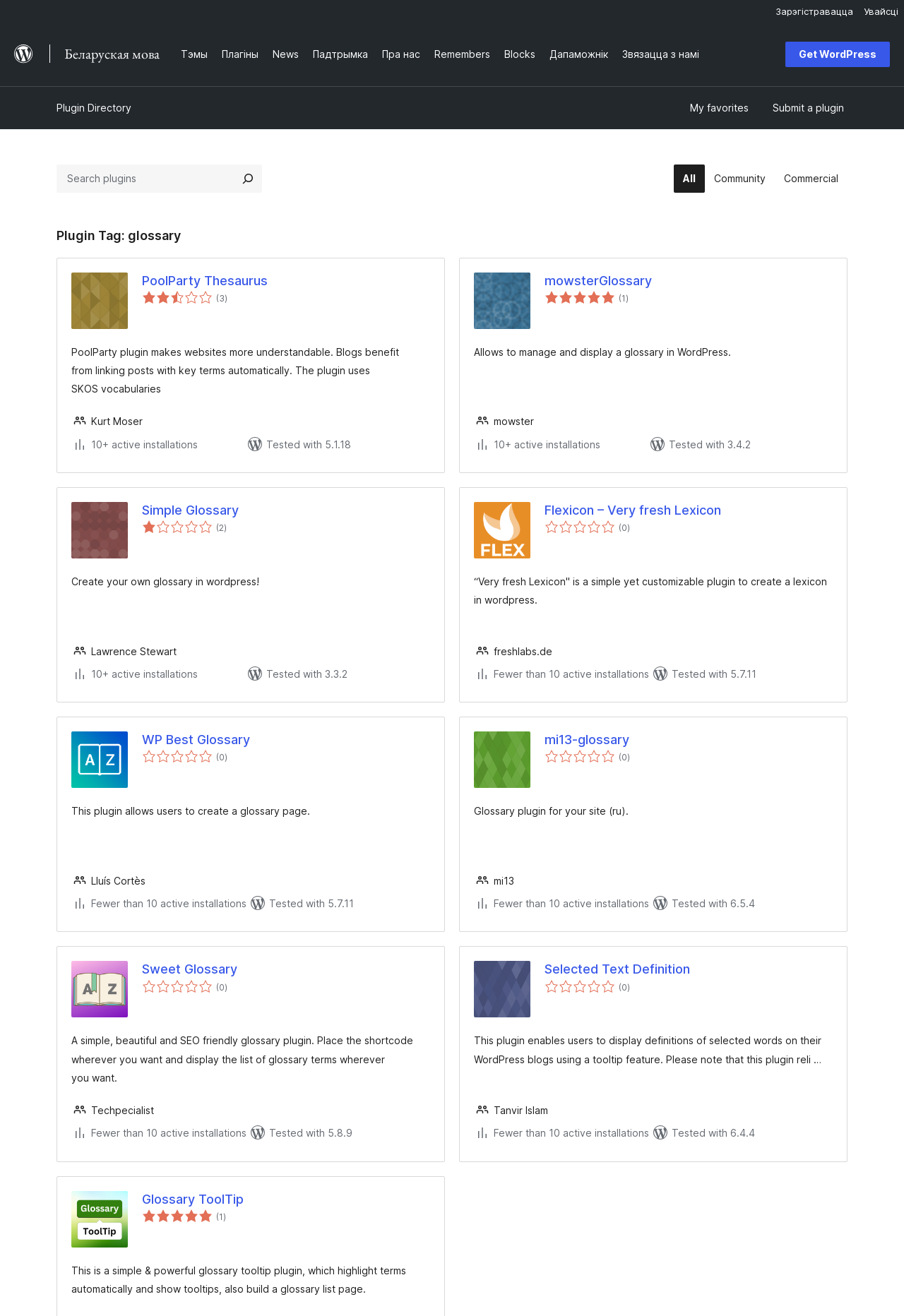Using the description "Submit a plugin", predict the bounding box of the relevant HTML element.

[0.851, 0.073, 0.938, 0.091]